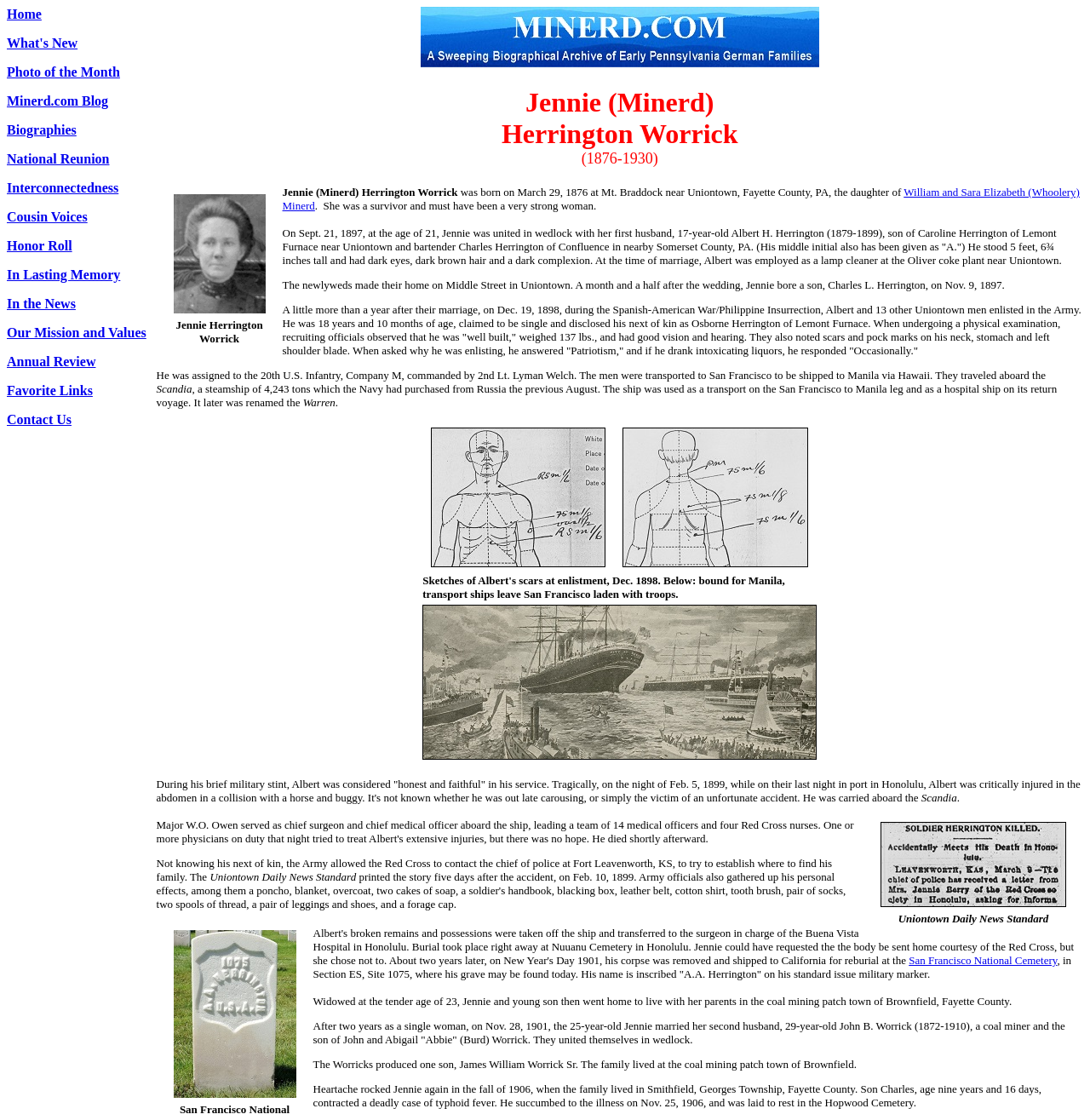Can you determine the bounding box coordinates of the area that needs to be clicked to fulfill the following instruction: "Explore the 'Minerd.com Blog'"?

[0.006, 0.084, 0.099, 0.097]